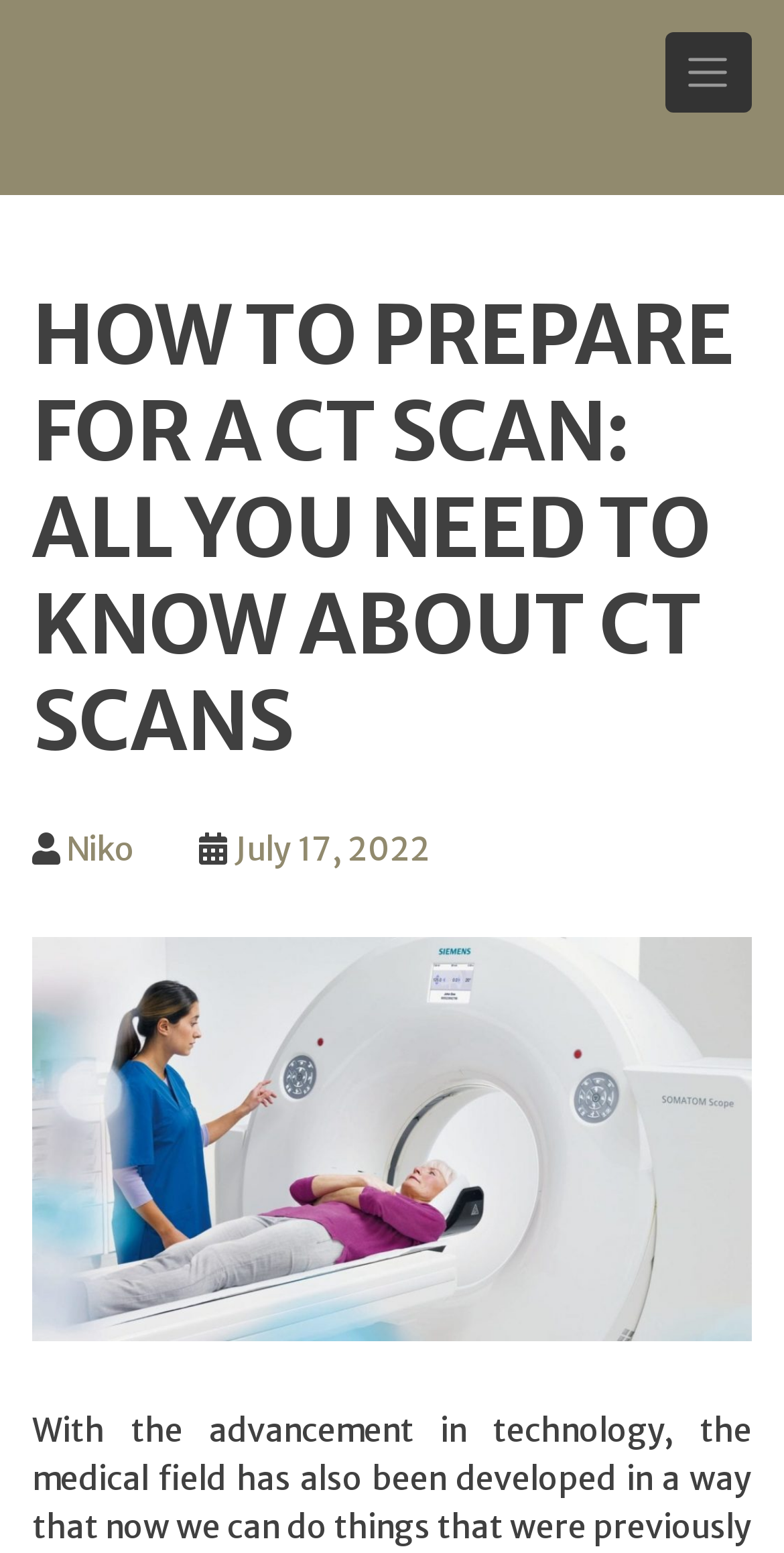Extract the bounding box coordinates for the UI element described as: "aria-label="Toggle Navigation"".

[0.848, 0.021, 0.959, 0.073]